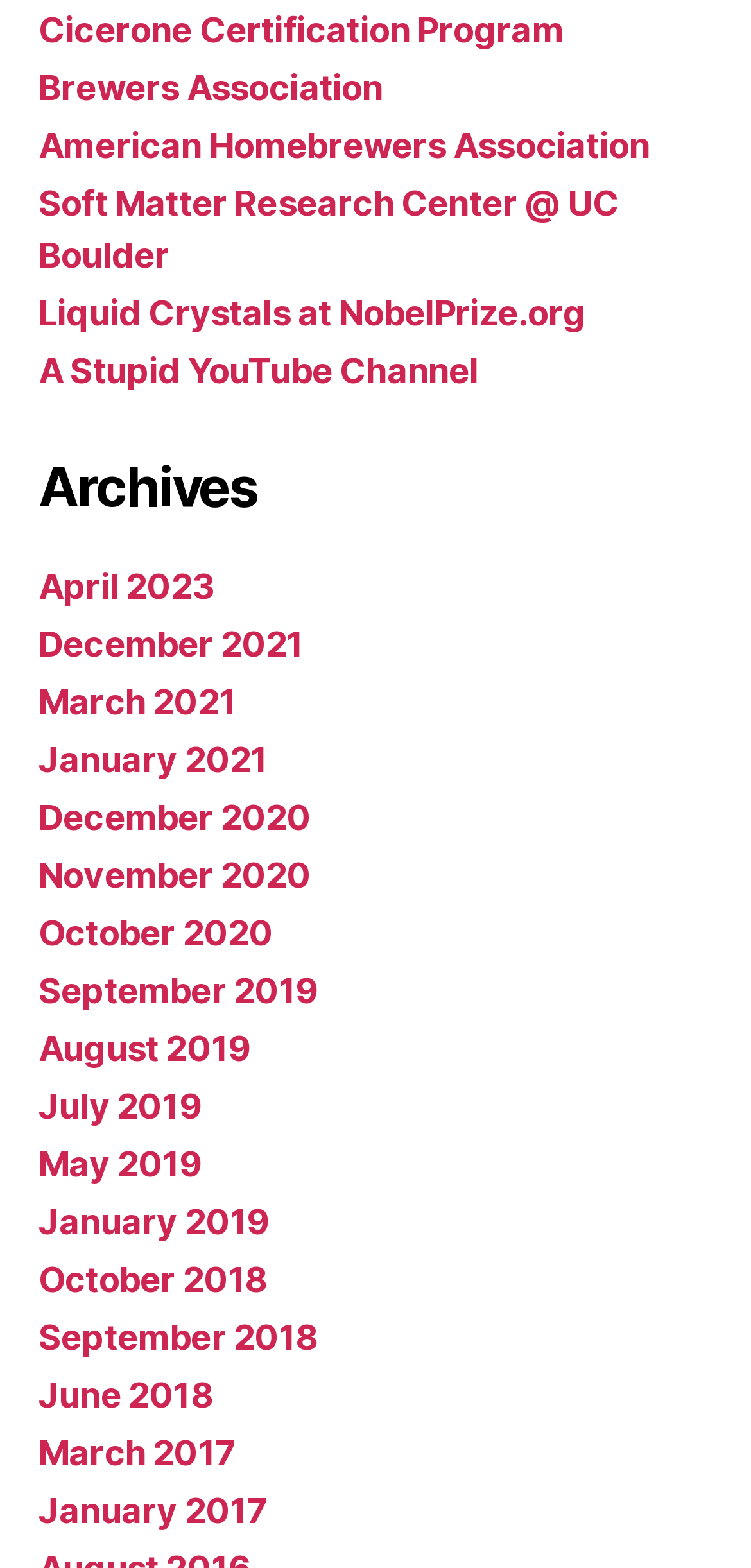Can you specify the bounding box coordinates for the region that should be clicked to fulfill this instruction: "check A Stupid YouTube Channel".

[0.051, 0.223, 0.637, 0.249]